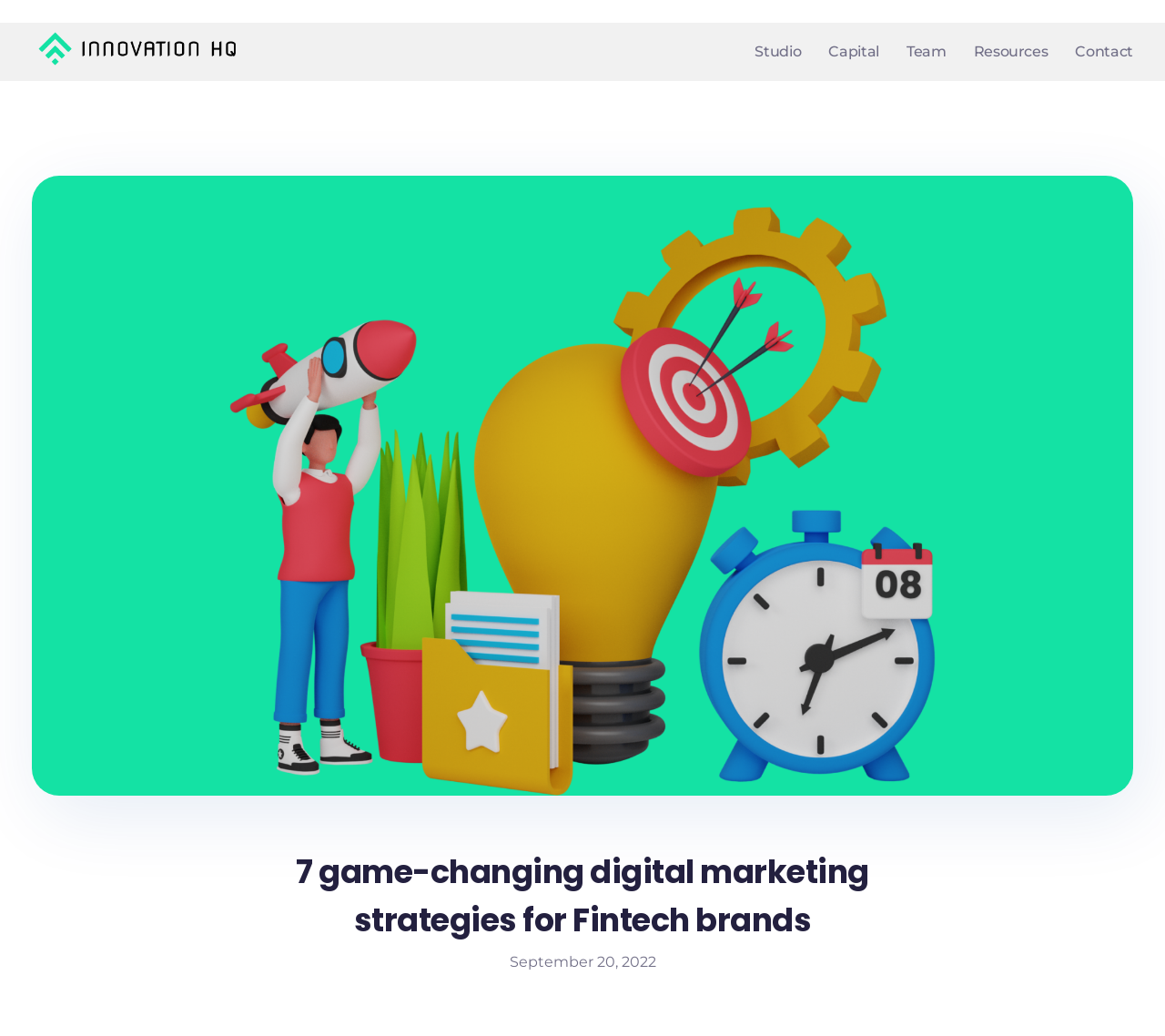Answer the question below in one word or phrase:
What is the date of the article?

September 20, 2022